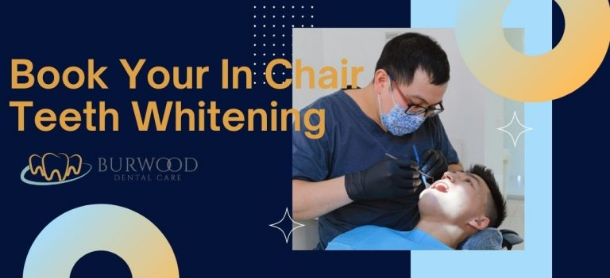Please answer the following query using a single word or phrase: 
What is the atmosphere of the setting?

Professional yet welcoming